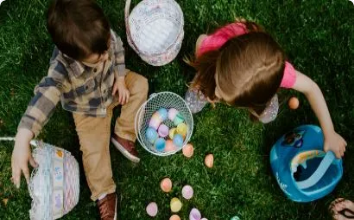Analyze the image and provide a detailed answer to the question: What is the atmosphere of the scene?

The vibrant hues of the plastic eggs contrast beautifully with the natural greens of the grass, creating a joyful and playful atmosphere, which is evident from the excitement and wonder of the children engaged in the Easter egg hunt.